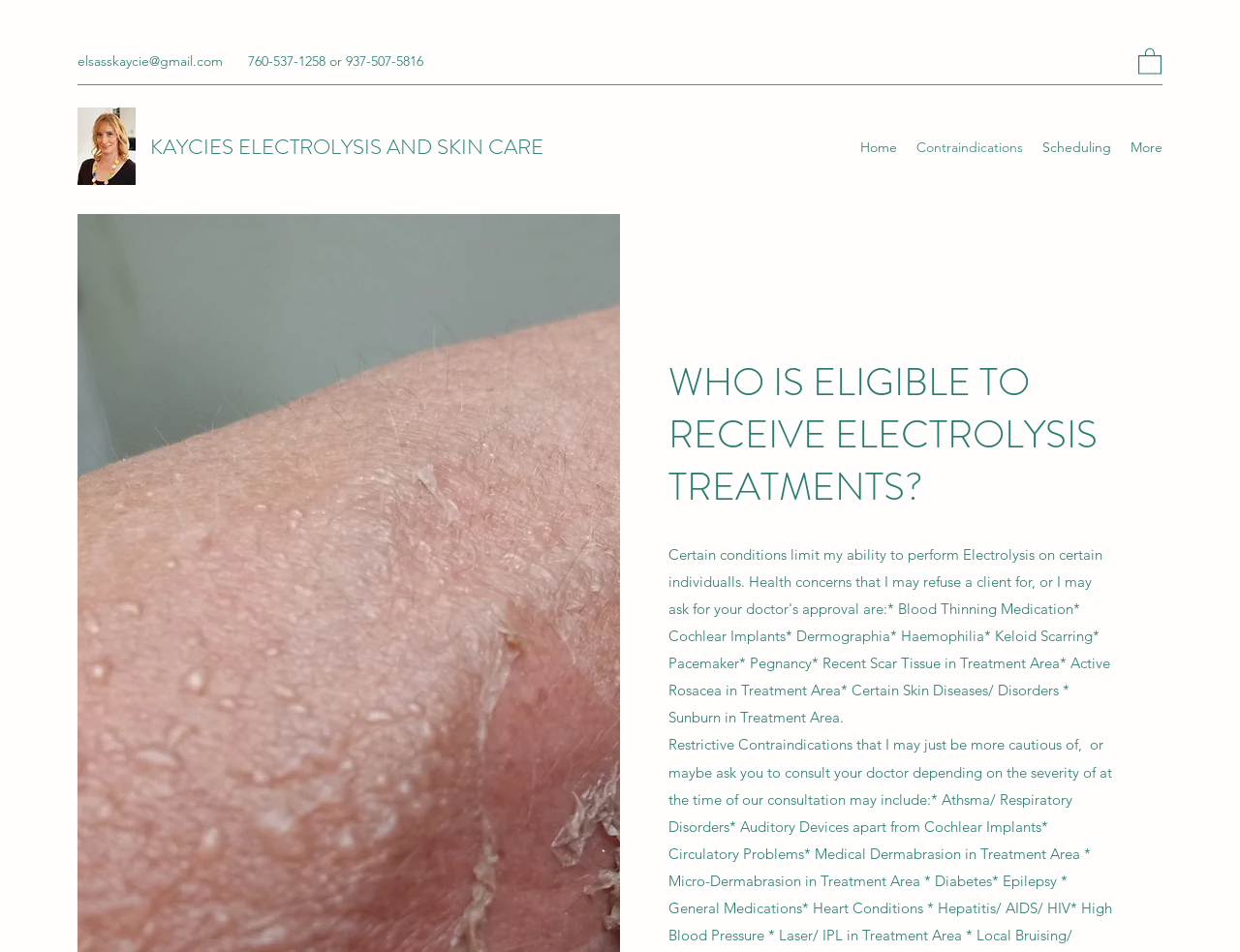What is the purpose of the button with an image?
Based on the visual content, answer with a single word or a brief phrase.

Unknown